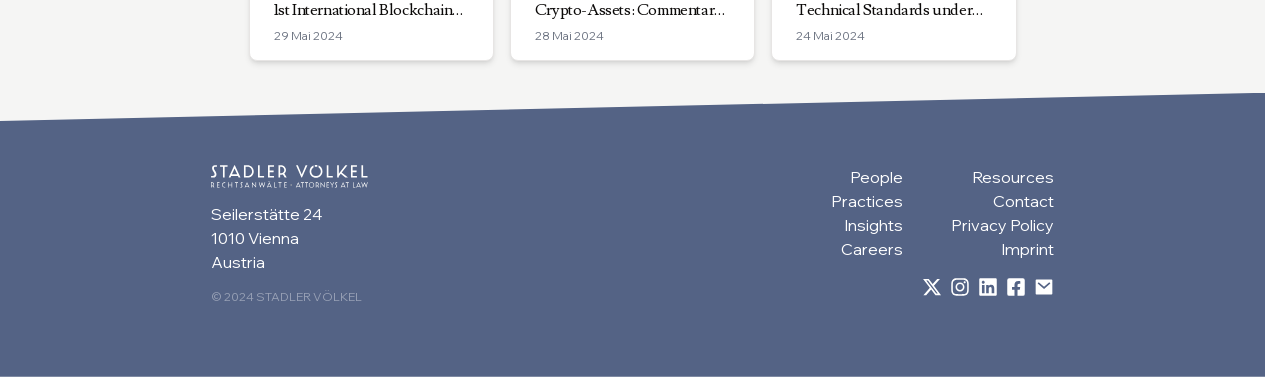Find the bounding box of the UI element described as: "Contact us". The bounding box coordinates should be given as four float values between 0 and 1, i.e., [left, top, right, bottom].

None